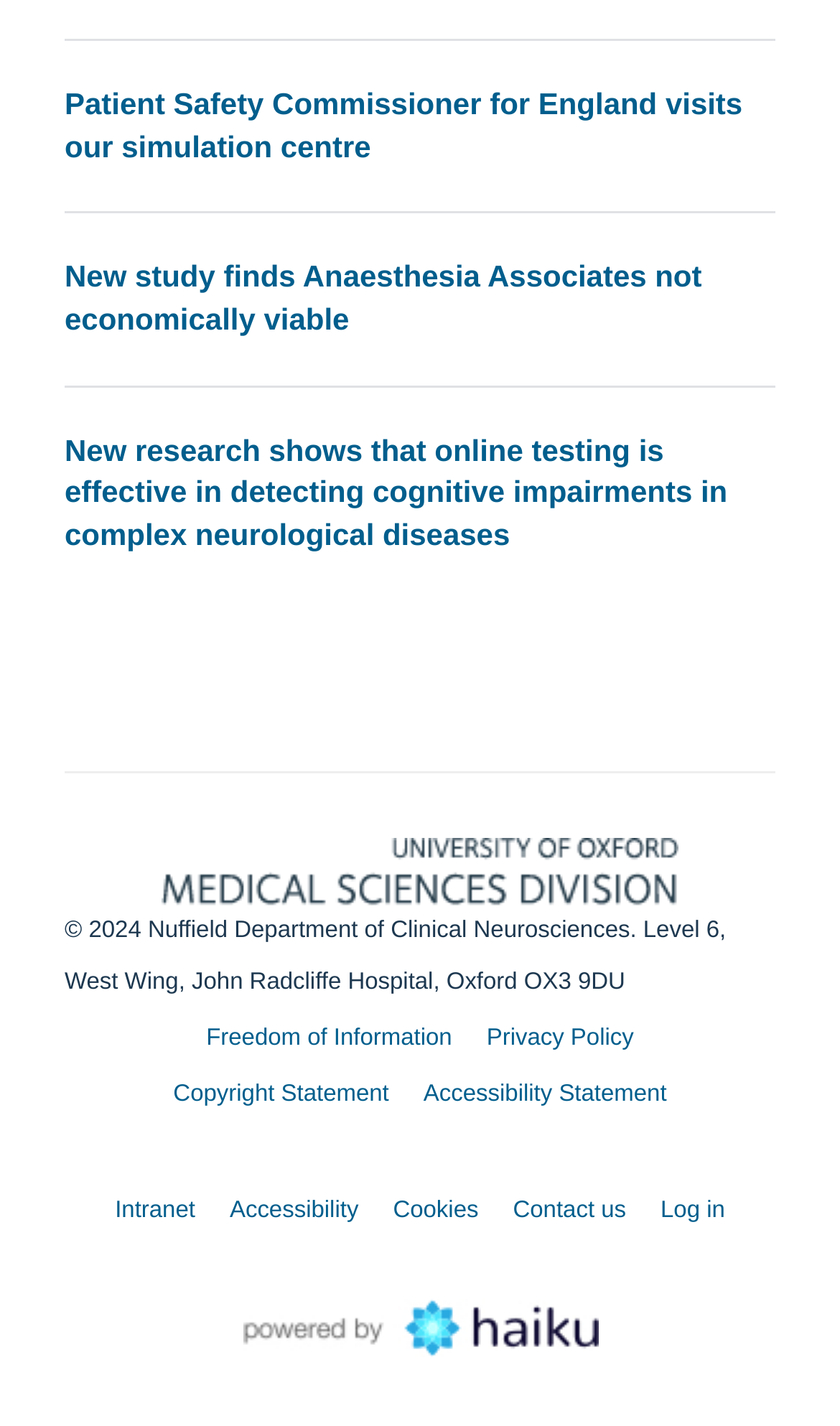Highlight the bounding box coordinates of the element you need to click to perform the following instruction: "Read about Patient Safety Commissioner for England's visit to the simulation centre."

[0.077, 0.061, 0.884, 0.115]